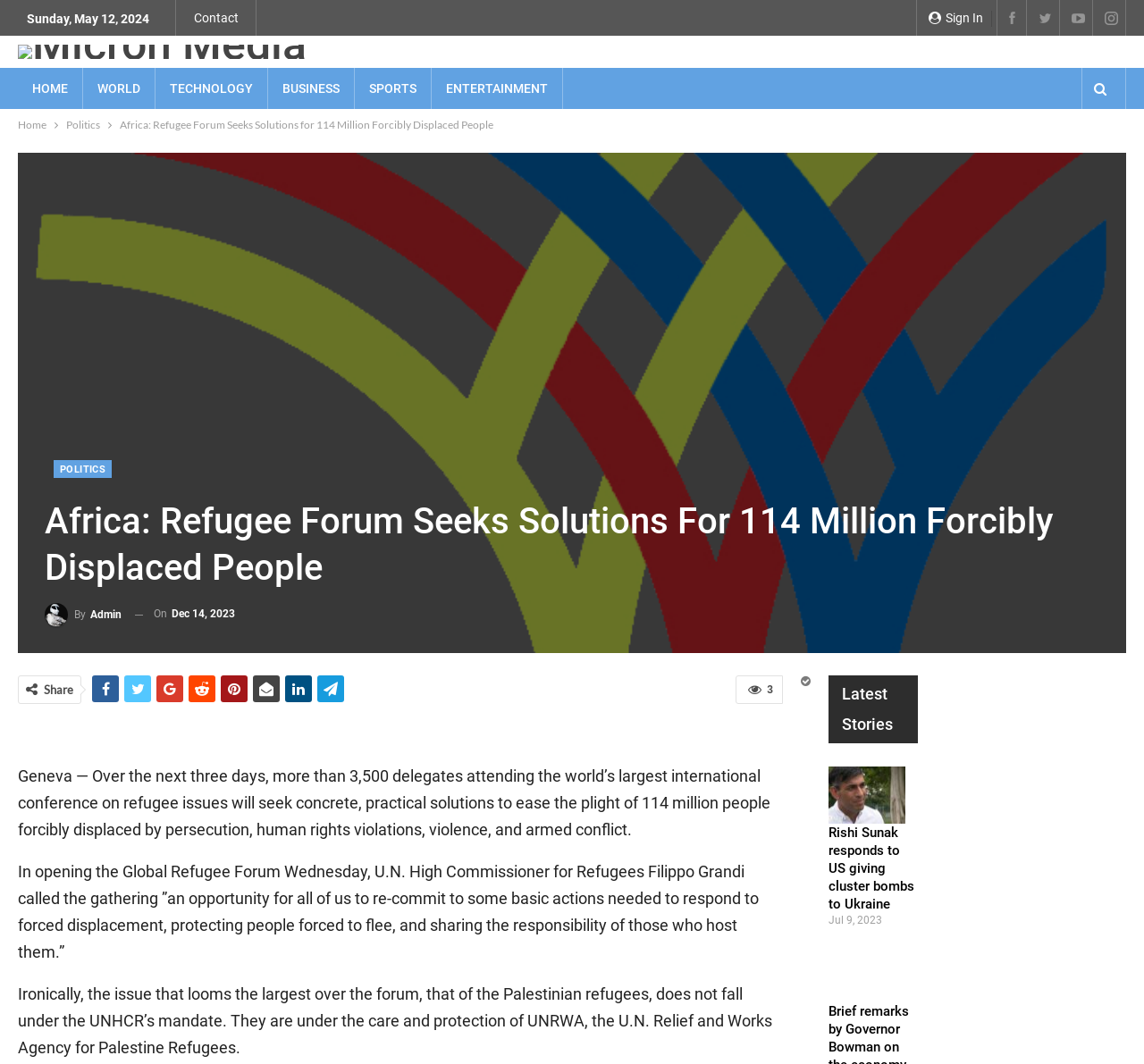Generate the text content of the main heading of the webpage.

Africa: Refugee Forum Seeks Solutions For 114 Million Forcibly Displaced People